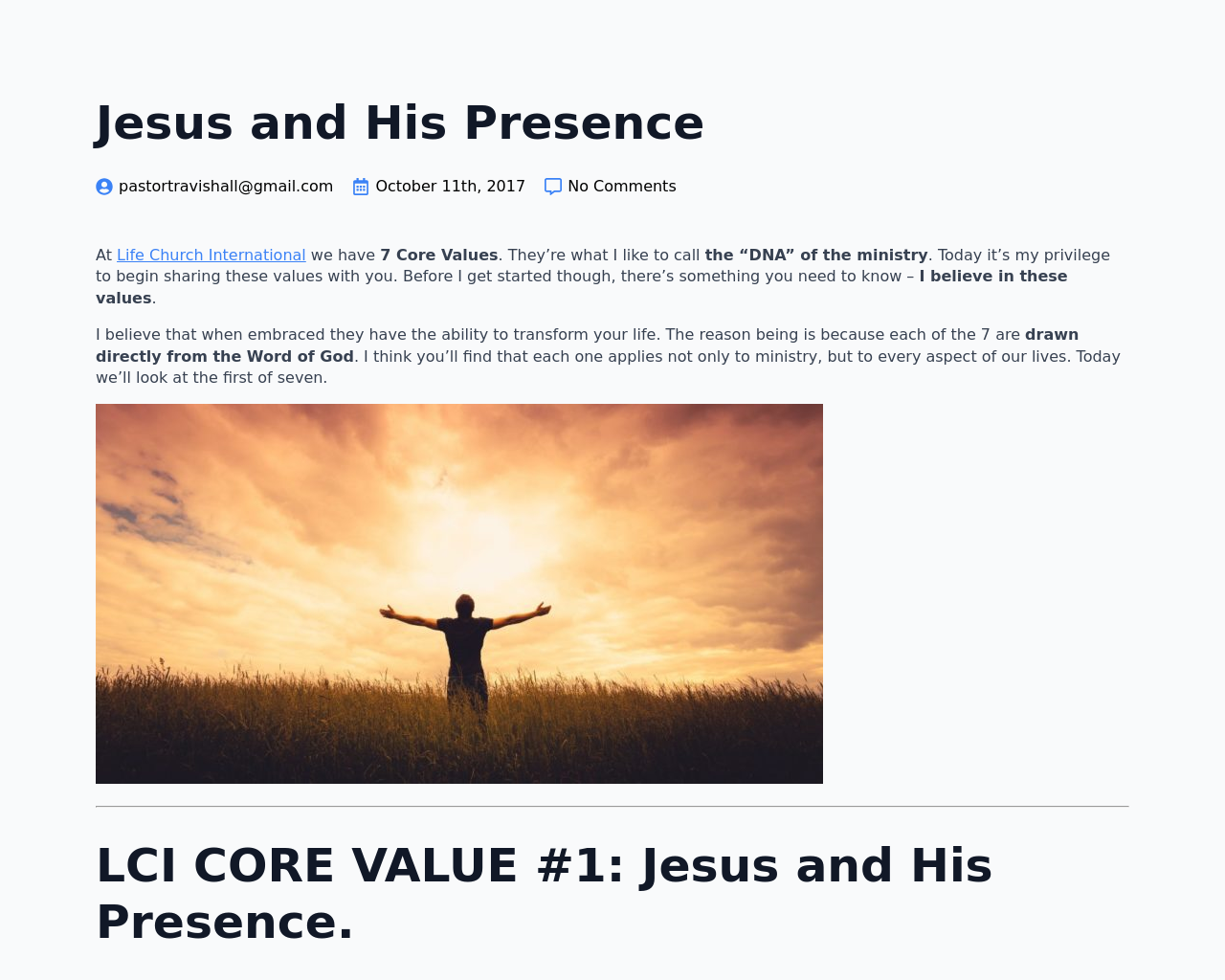Provide the bounding box coordinates for the specified HTML element described in this description: "Life Church International". The coordinates should be four float numbers ranging from 0 to 1, in the format [left, top, right, bottom].

[0.095, 0.251, 0.25, 0.27]